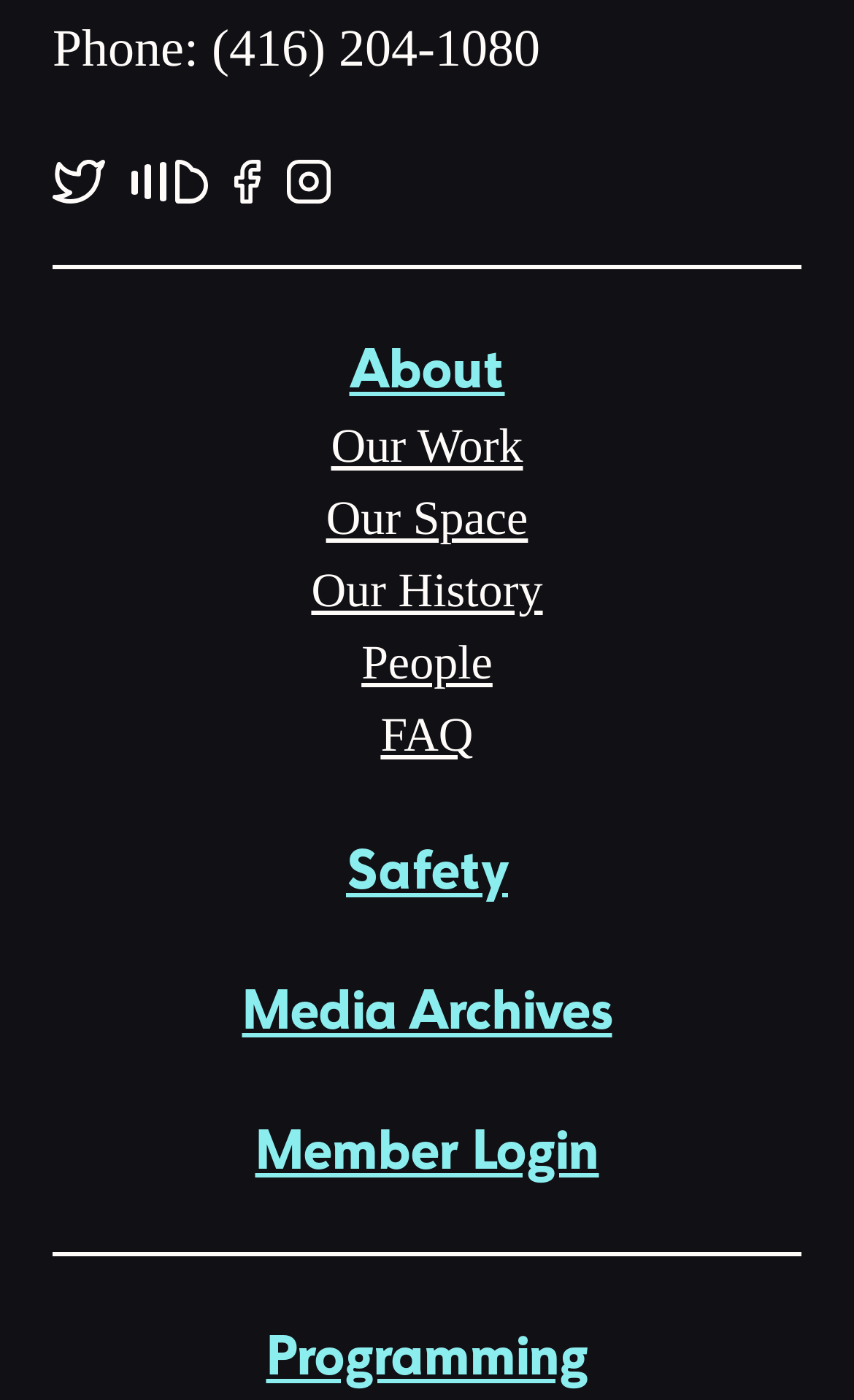Based on the element description Our Work, identify the bounding box of the UI element in the given webpage screenshot. The coordinates should be in the format (top-left x, top-left y, bottom-right x, bottom-right y) and must be between 0 and 1.

[0.388, 0.299, 0.612, 0.338]